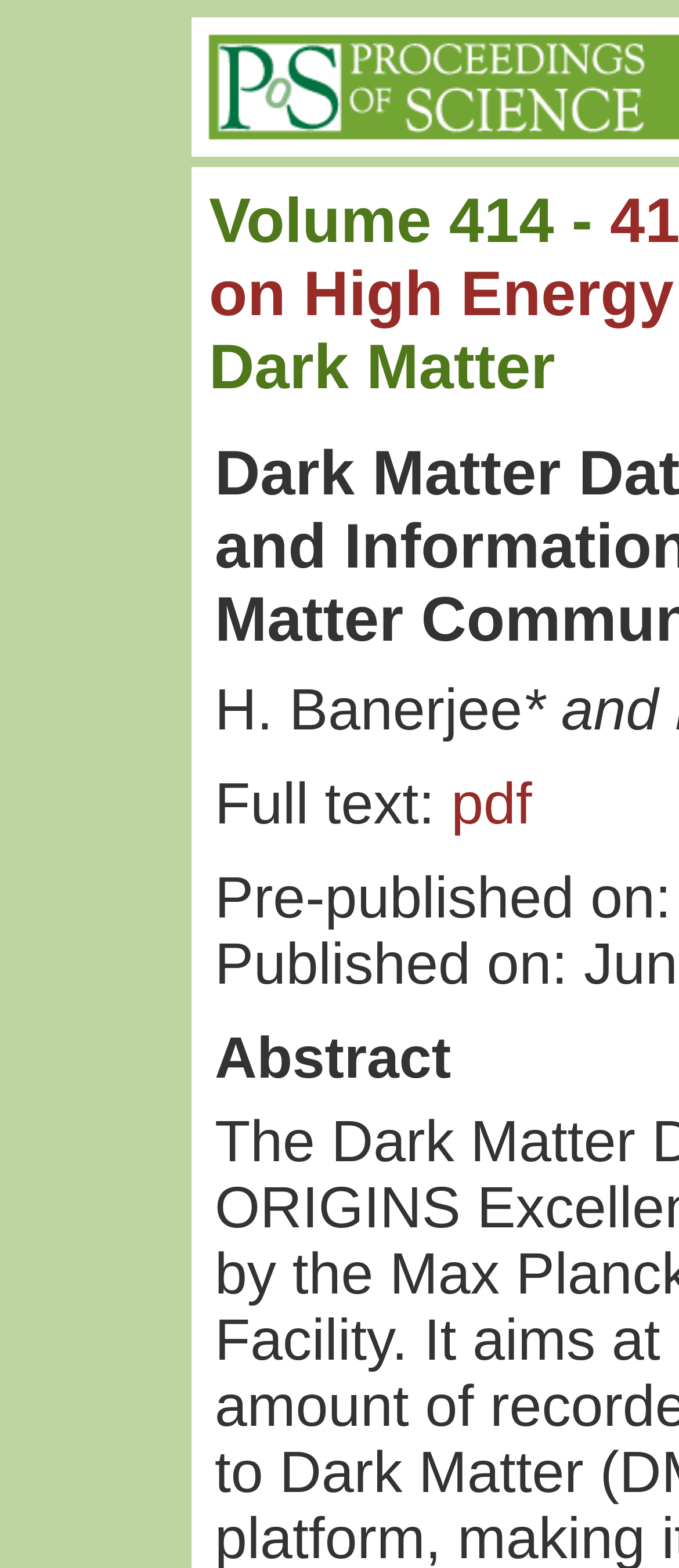Please answer the following question using a single word or phrase: 
Is the article pre-published or published?

Both